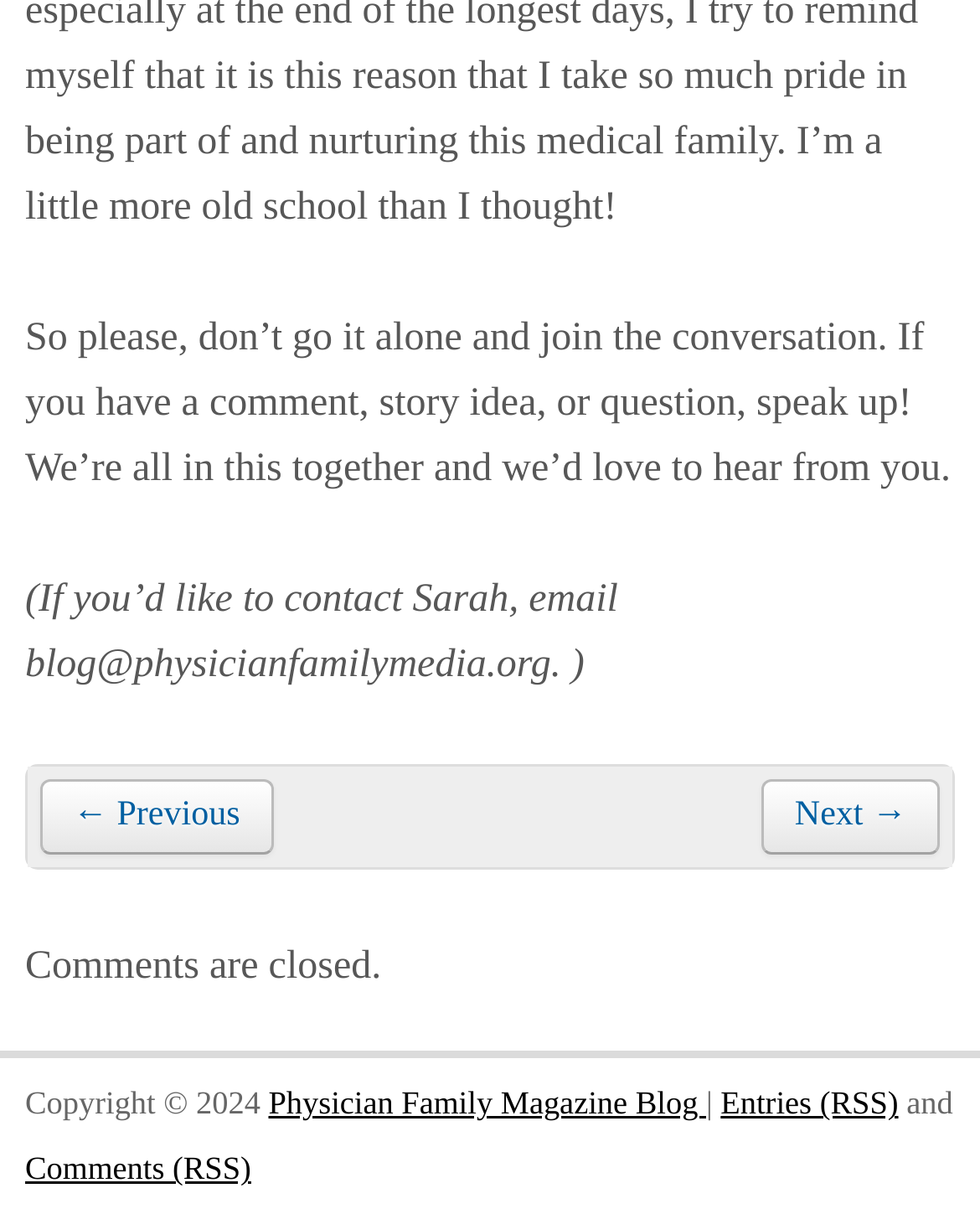Using the webpage screenshot, locate the HTML element that fits the following description and provide its bounding box: "← Previous".

[0.074, 0.657, 0.245, 0.688]